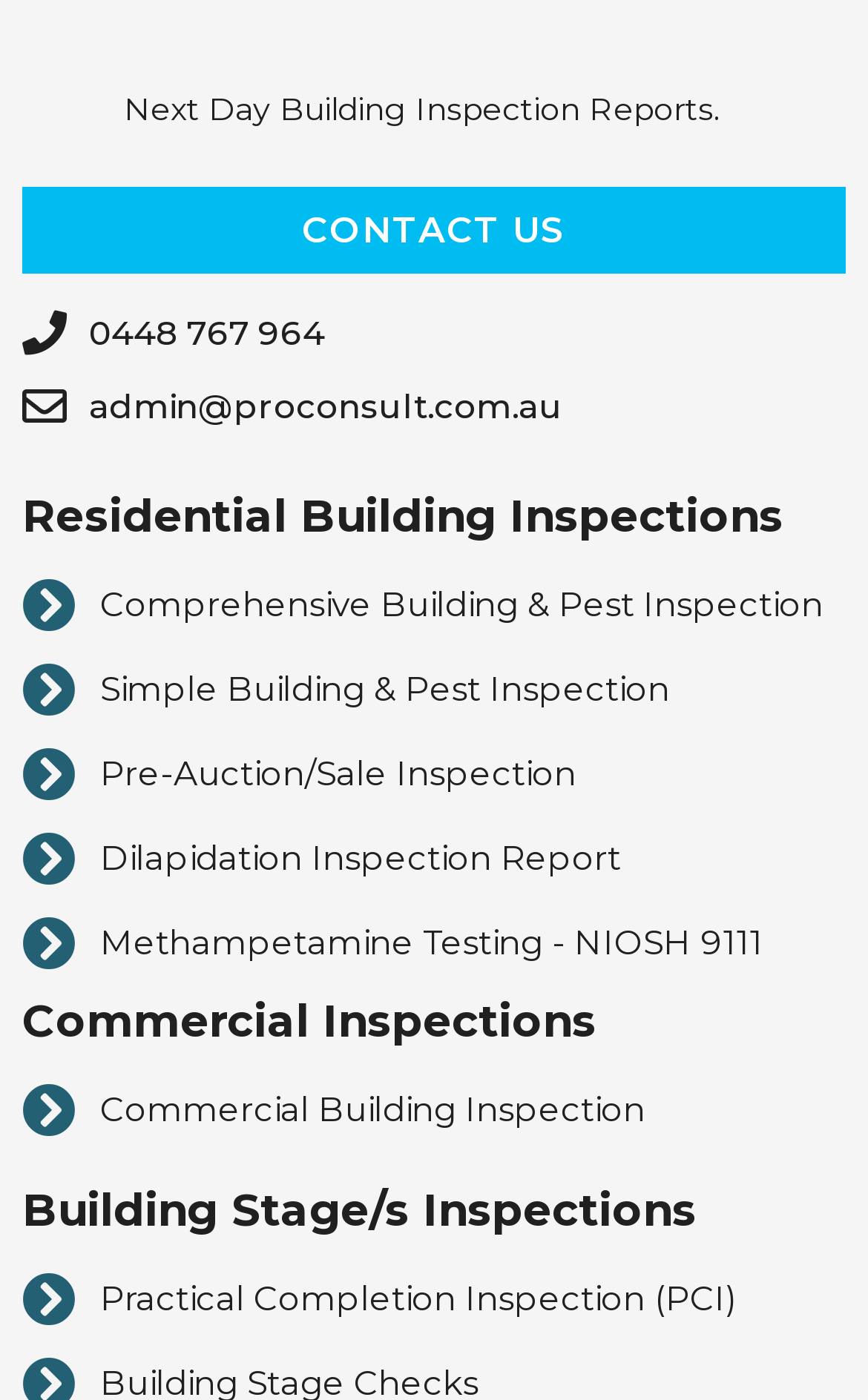Please identify the bounding box coordinates of the area I need to click to accomplish the following instruction: "Call 0448 767 964".

[0.026, 0.212, 0.974, 0.264]